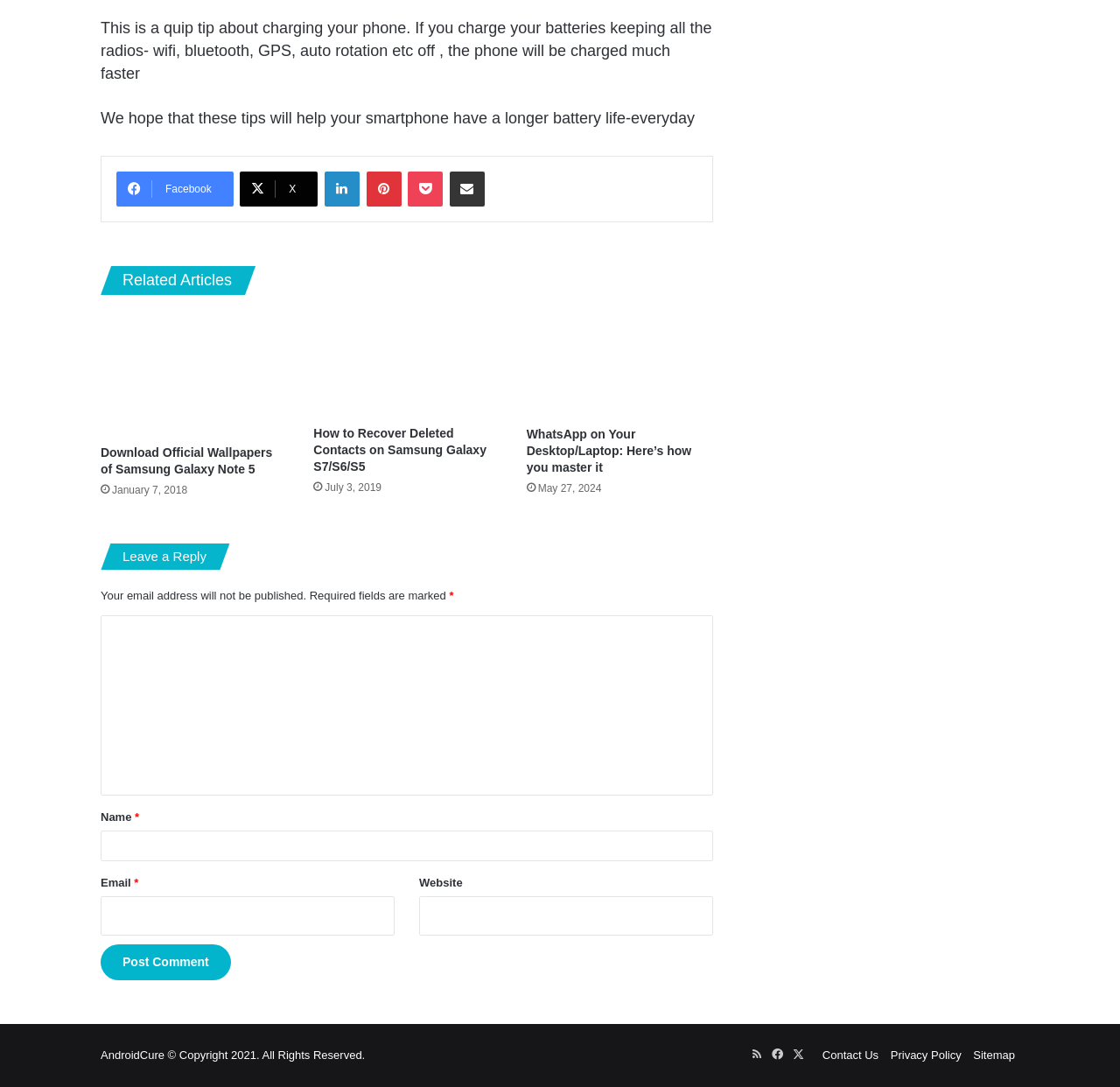Find the bounding box coordinates of the clickable area that will achieve the following instruction: "Share via Email".

[0.401, 0.157, 0.433, 0.19]